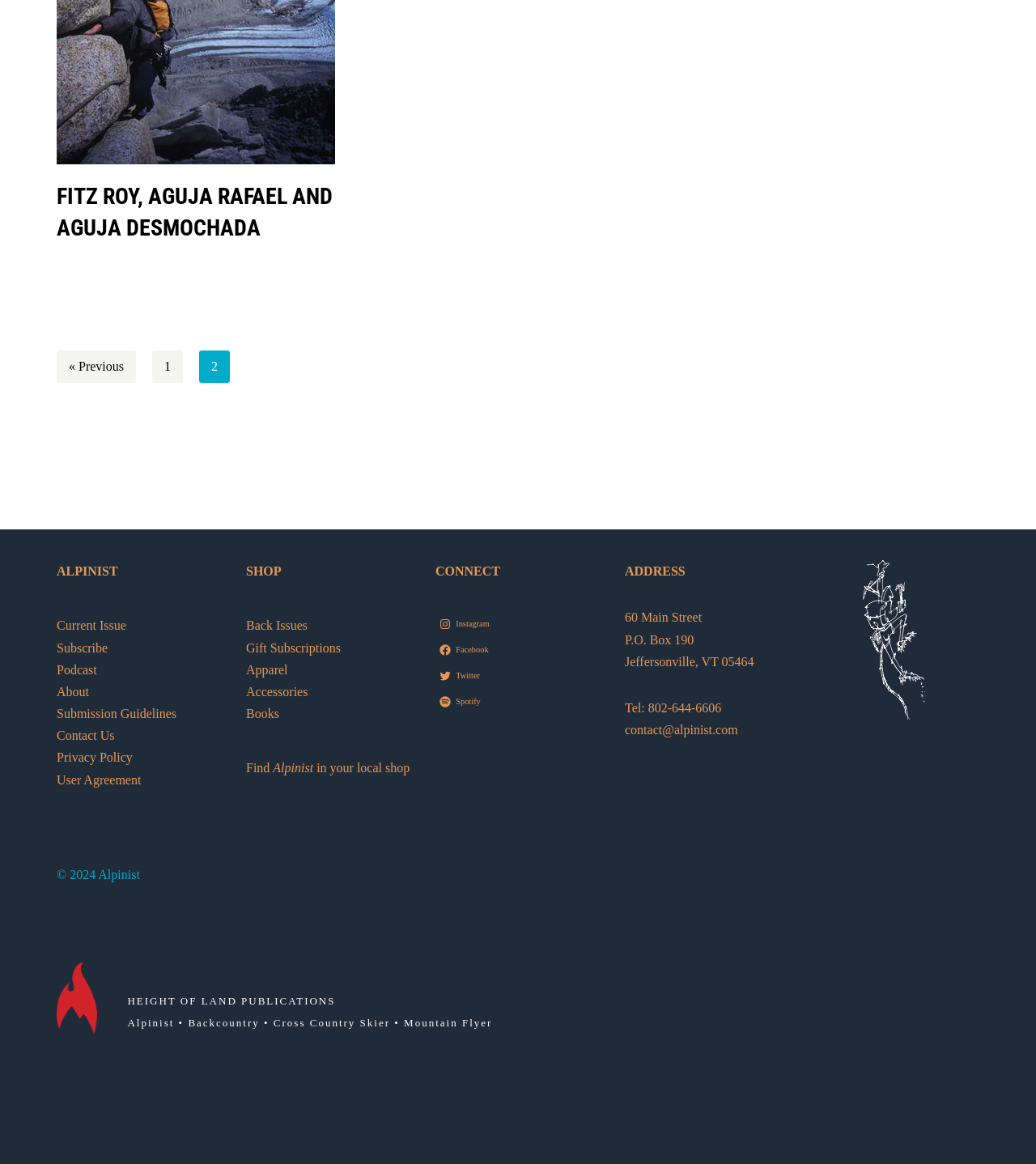Please pinpoint the bounding box coordinates for the region I should click to adhere to this instruction: "Visit Alpinist's Instagram page".

[0.42, 0.528, 0.48, 0.545]